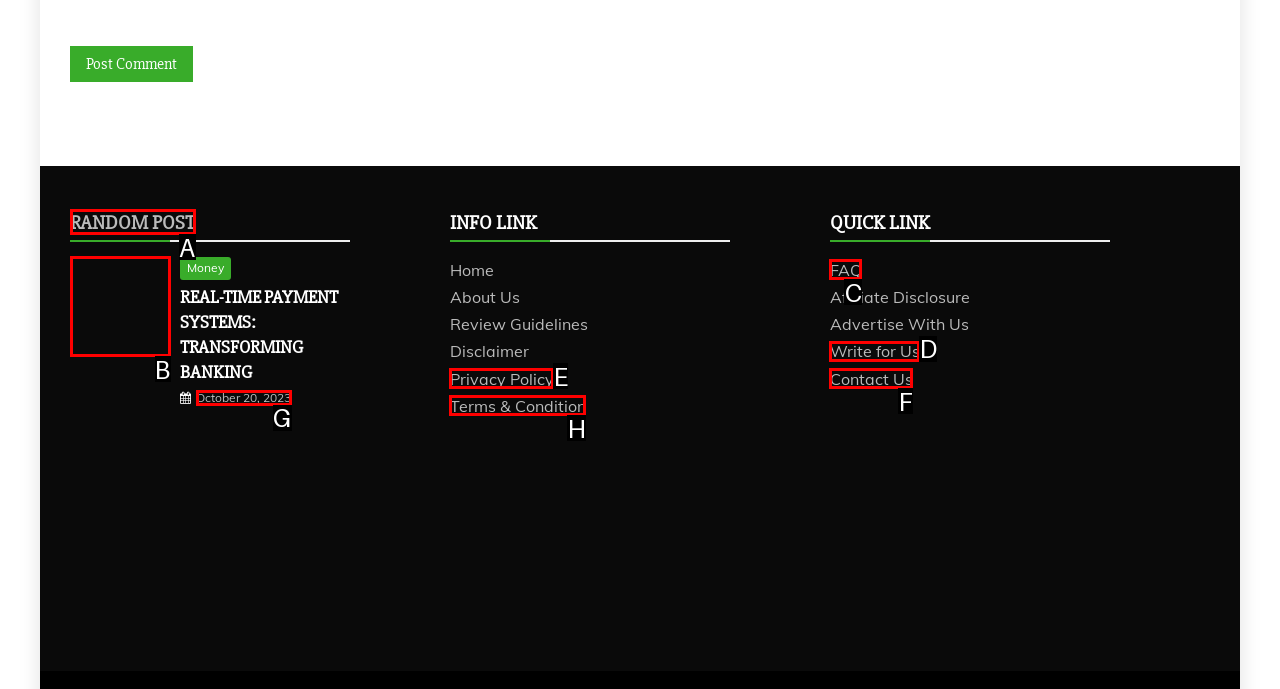Looking at the description: Terms & Condition, identify which option is the best match and respond directly with the letter of that option.

H